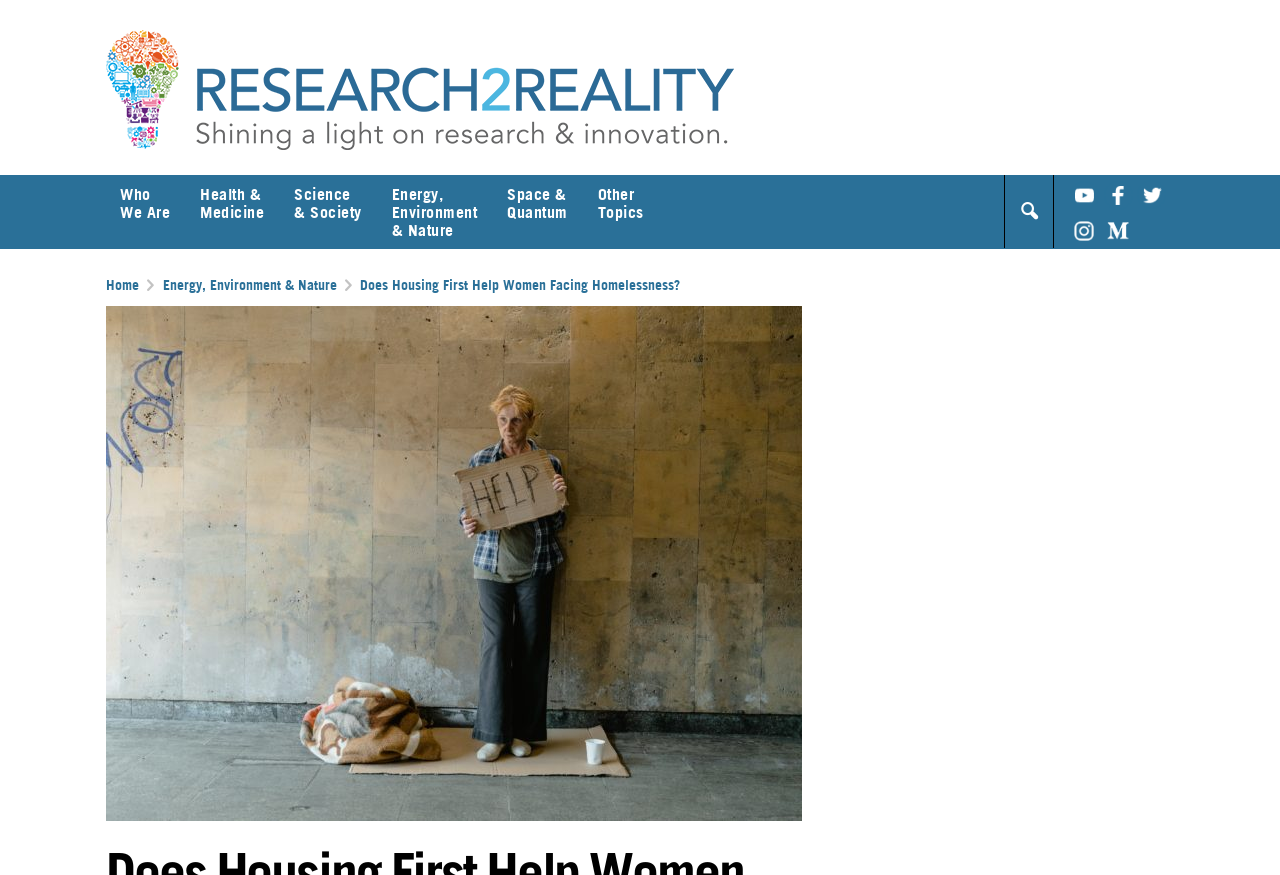Refer to the screenshot and answer the following question in detail:
What is the topic of the main article?

The topic of the main article can be inferred from the text 'Does Housing First Help Women Facing Homelessness?' which is present on the webpage. This text is a part of the main article and suggests that the topic is related to homelessness.